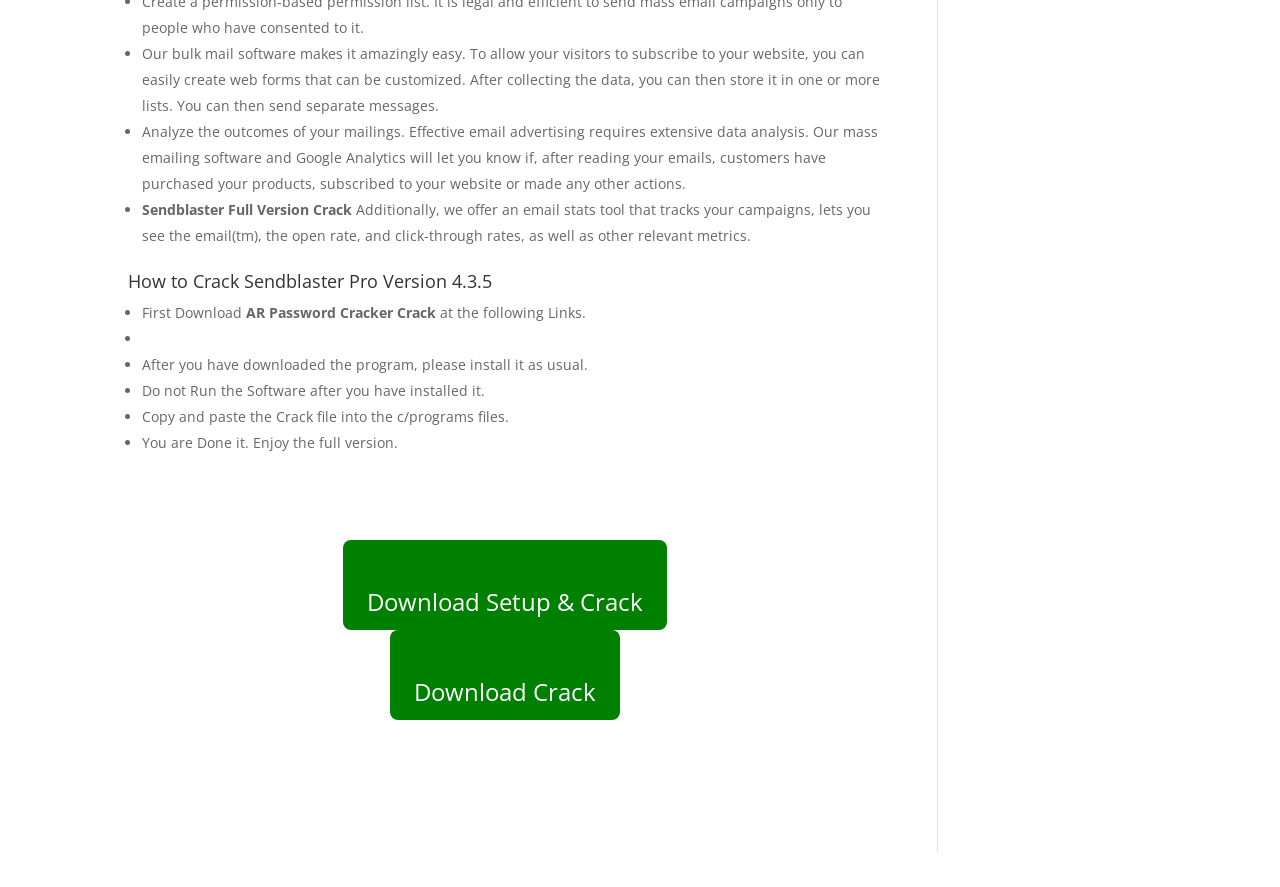Please study the image and answer the question comprehensively:
What is the version of Sendblaster Pro being cracked?

The heading 'How to Crack Sendblaster Pro Version 4.3.5' indicates that the version being cracked is 4.3.5.